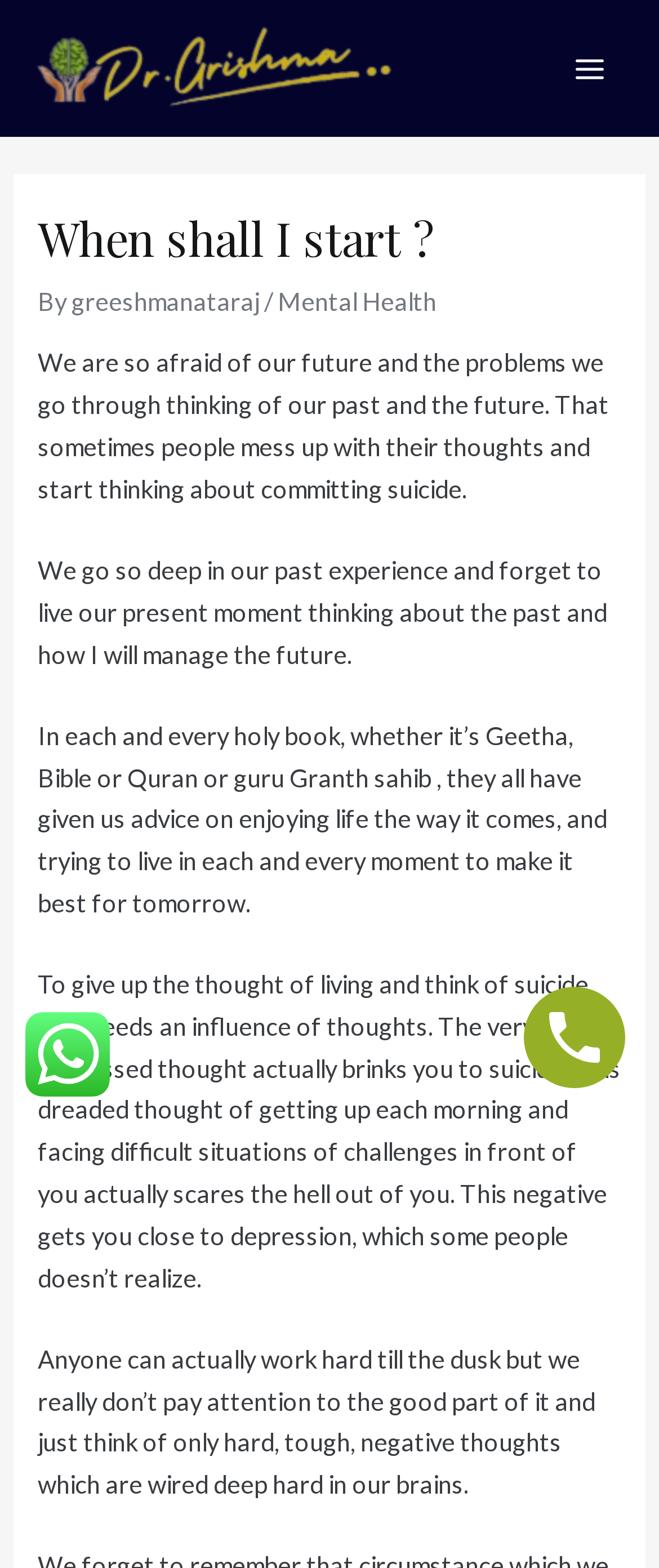Generate a thorough explanation of the webpage's elements.

The webpage is titled "When shall I start? - Dr. Greeshma Nataraj" and has a prominent link to the author's name at the top left corner. Below the title, there is a main menu button on the top right corner. 

The main content of the webpage is divided into several paragraphs of text. The first paragraph discusses how people are afraid of their future and past, and how this fear can lead to suicidal thoughts. The second paragraph talks about how people get caught up in their past experiences and forget to live in the present moment. 

The third paragraph quotes from various holy books, advising readers to enjoy life and live in the present moment. The fourth paragraph discusses how negative thoughts can lead to depression and suicidal tendencies. The final paragraph talks about how people focus on the negative aspects of their lives and ignore the good parts.

There are two images on the webpage, one of which is a profile picture of Dr. Greeshma Nataraj, located at the top left corner. The other image is smaller and located at the bottom left corner of the page. There is also a link at the bottom right corner of the page, but its purpose is unclear.